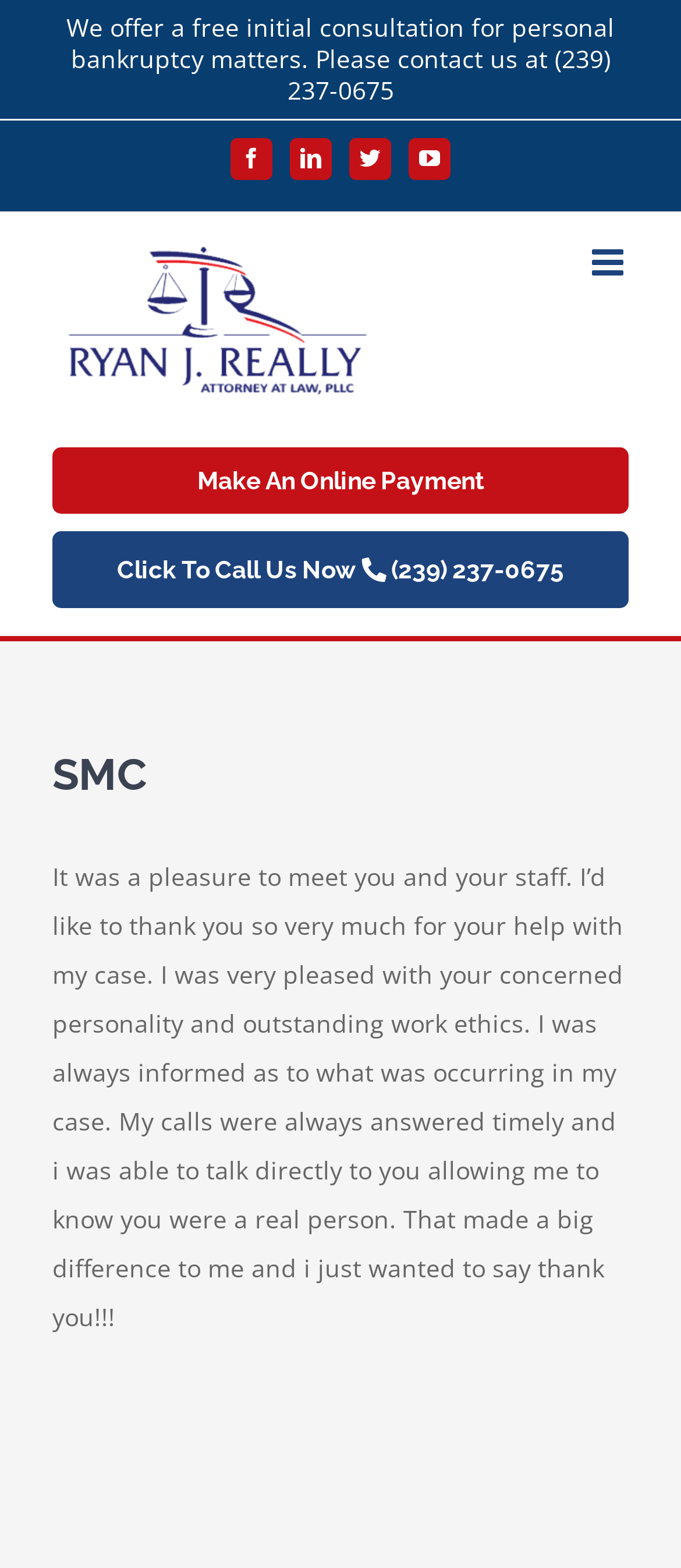Locate the bounding box coordinates of the clickable region to complete the following instruction: "Make an online payment."

[0.077, 0.286, 0.923, 0.328]